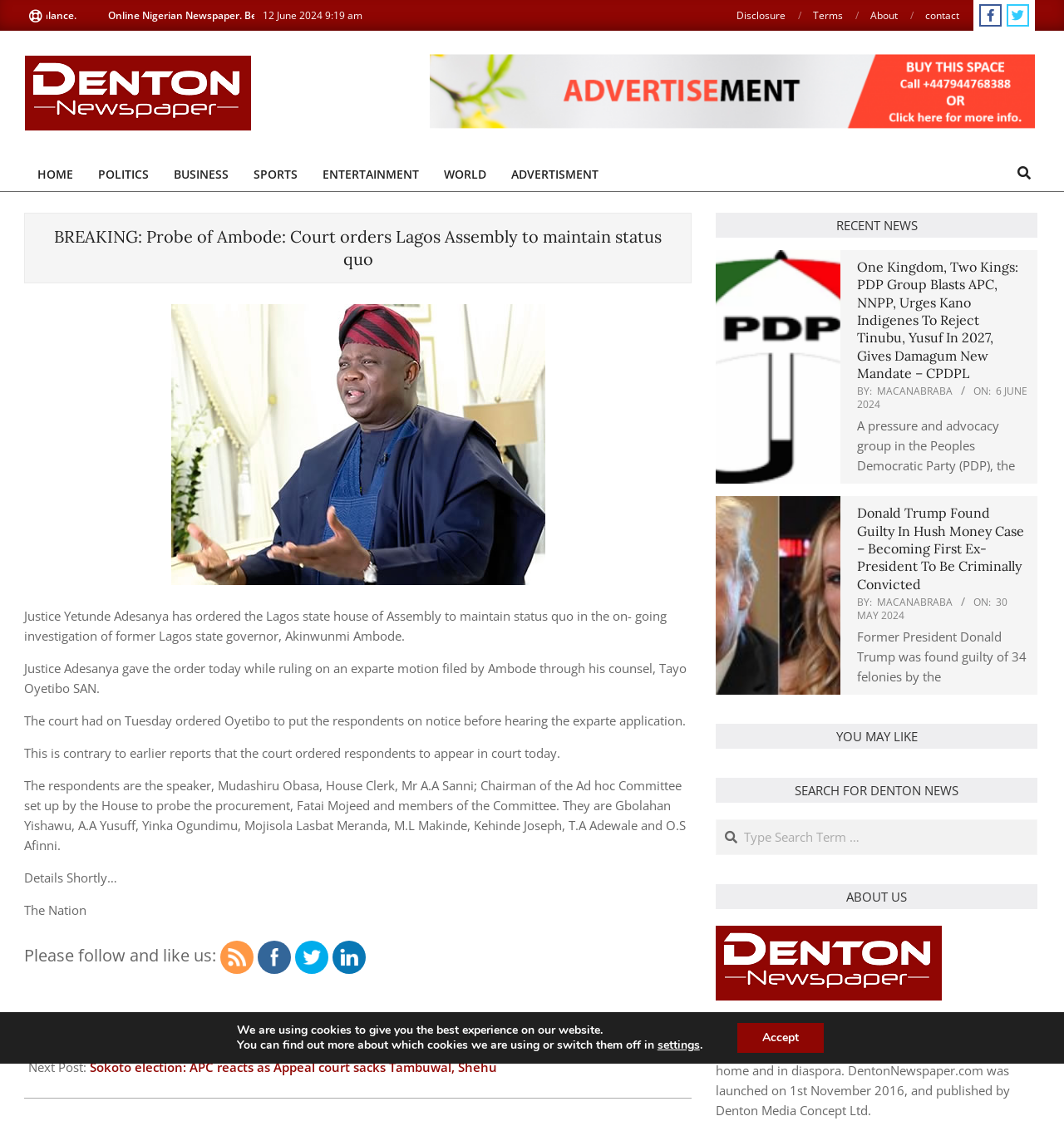Determine the bounding box coordinates of the area to click in order to meet this instruction: "Click on the 'HOME' link".

[0.023, 0.139, 0.08, 0.171]